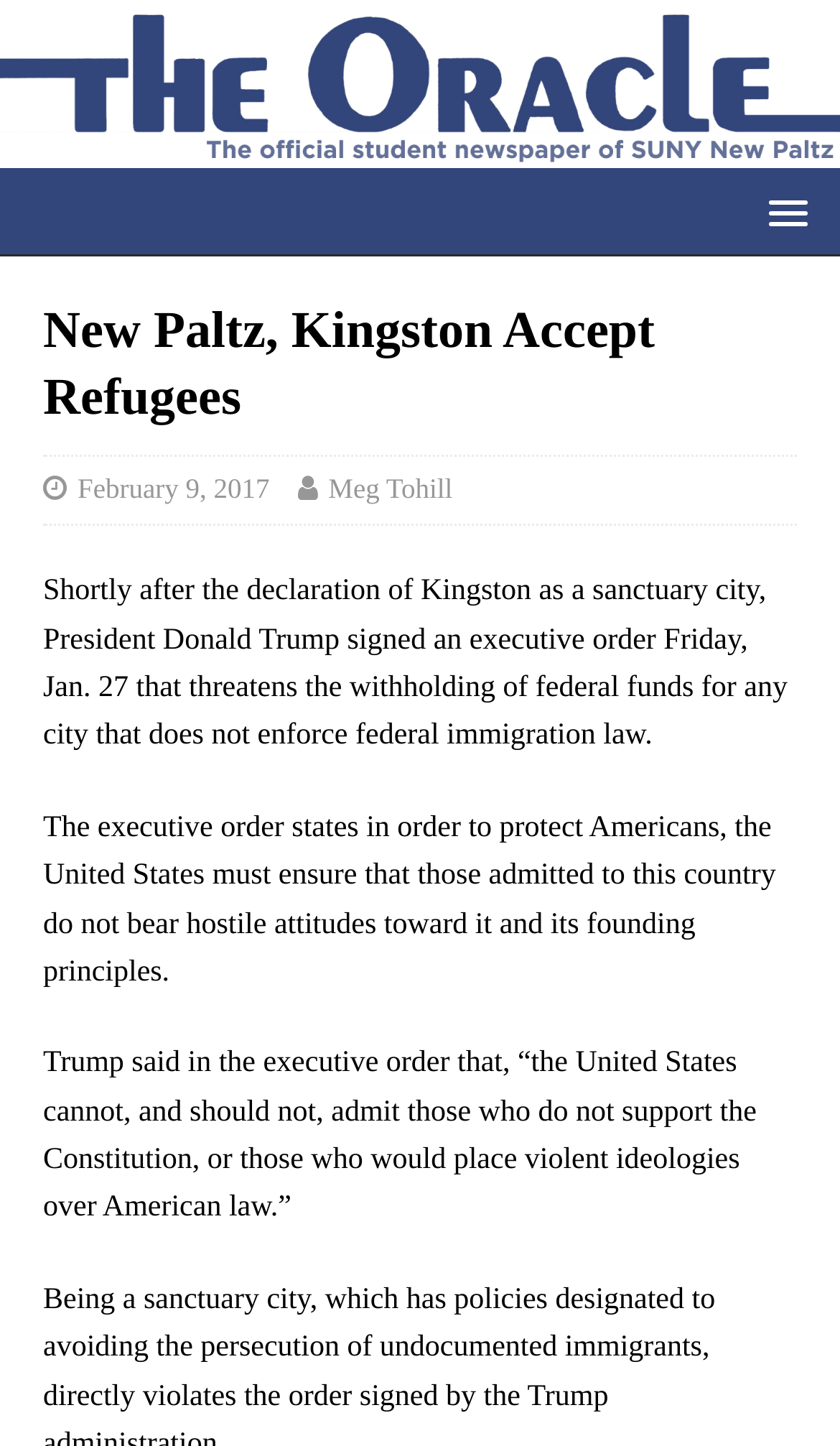Calculate the bounding box coordinates for the UI element based on the following description: "title="The New Paltz Oracle"". Ensure the coordinates are four float numbers between 0 and 1, i.e., [left, top, right, bottom].

[0.0, 0.084, 1.0, 0.113]